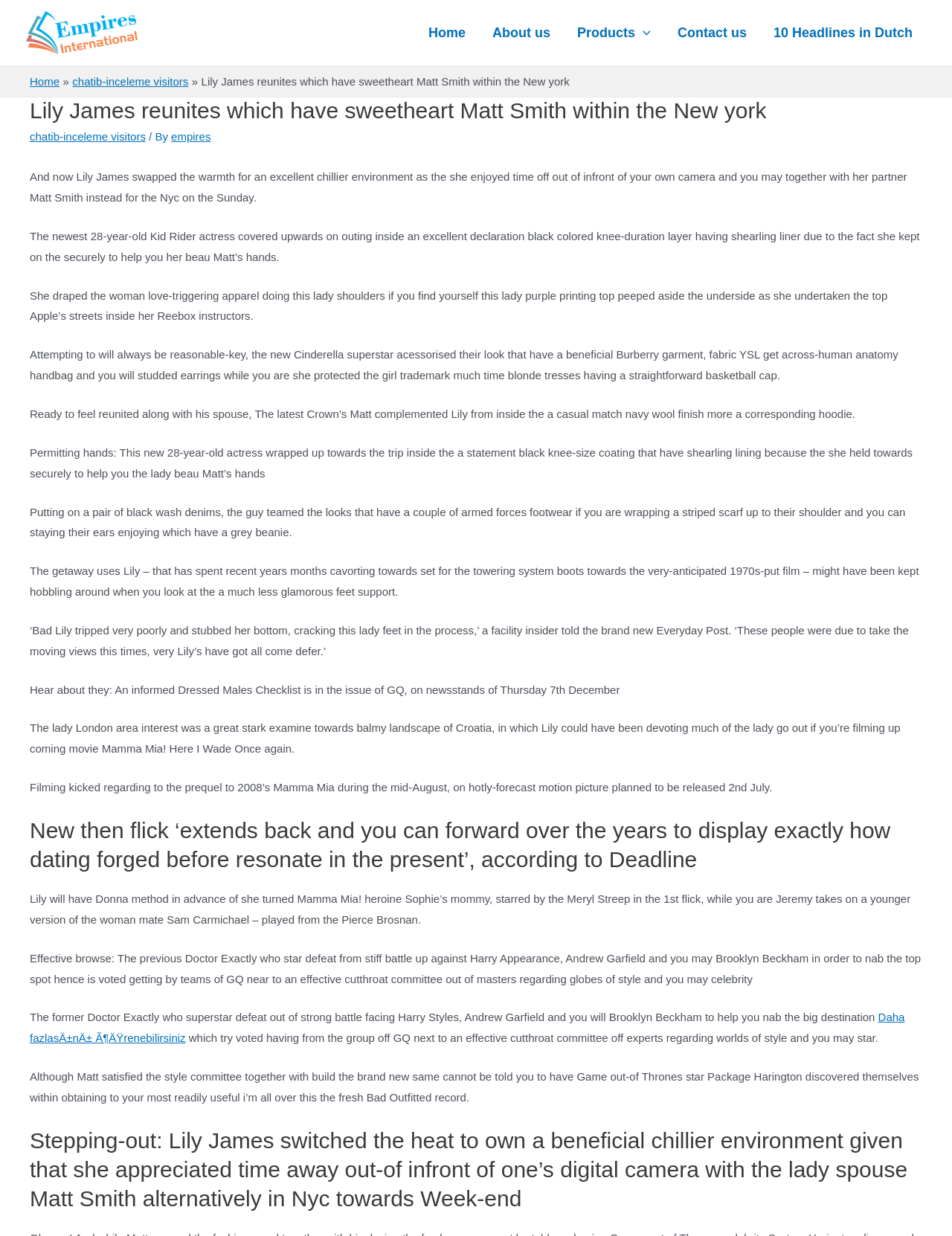What is Lily James doing in New York?
We need a detailed and meticulous answer to the question.

Based on the webpage content, Lily James is enjoying time off with her partner Matt Smith in New York, as described in the StaticText element with ID 136.